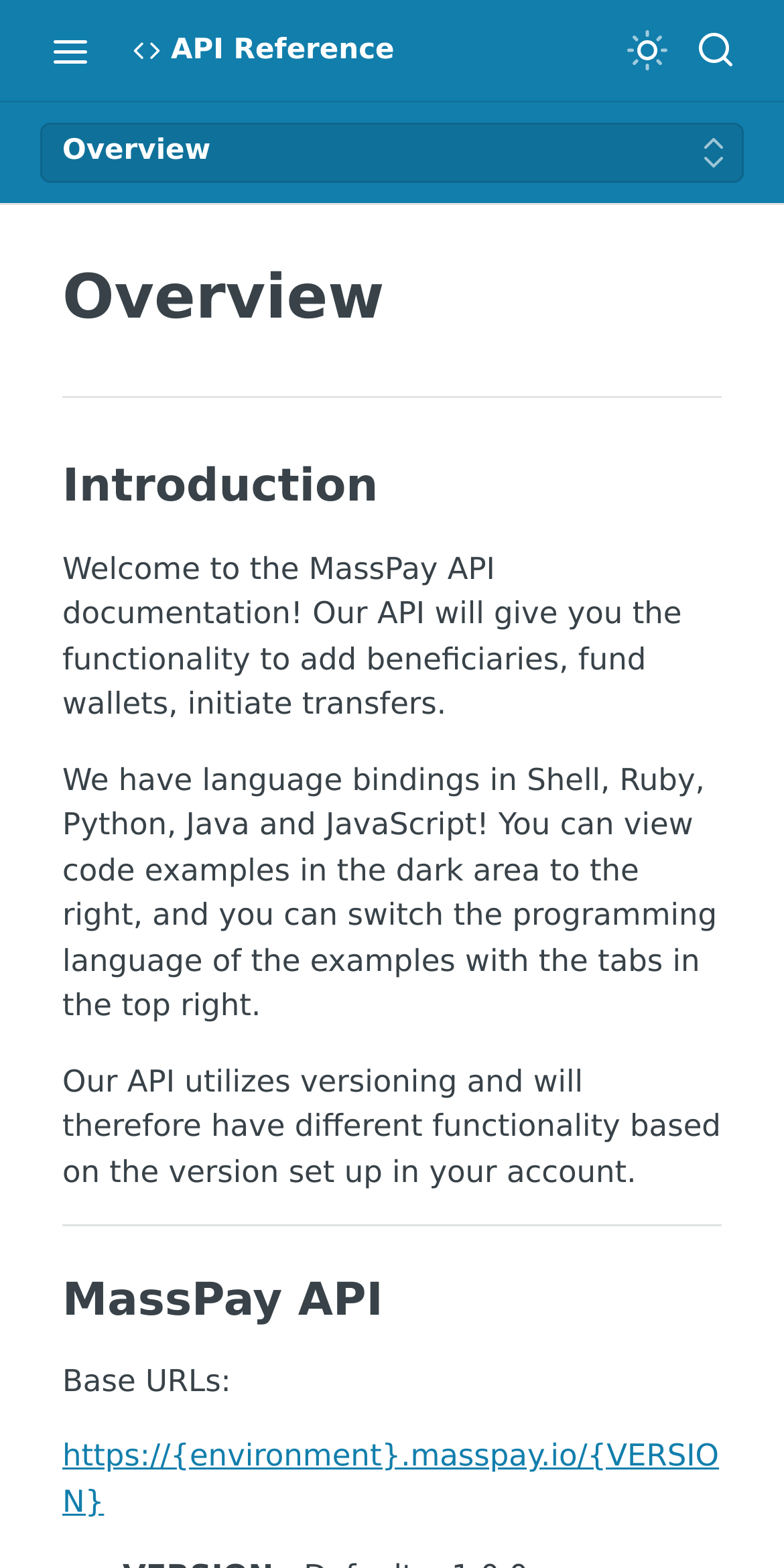How many links are available under the 'Account' section?
Respond with a short answer, either a single word or a phrase, based on the image.

3